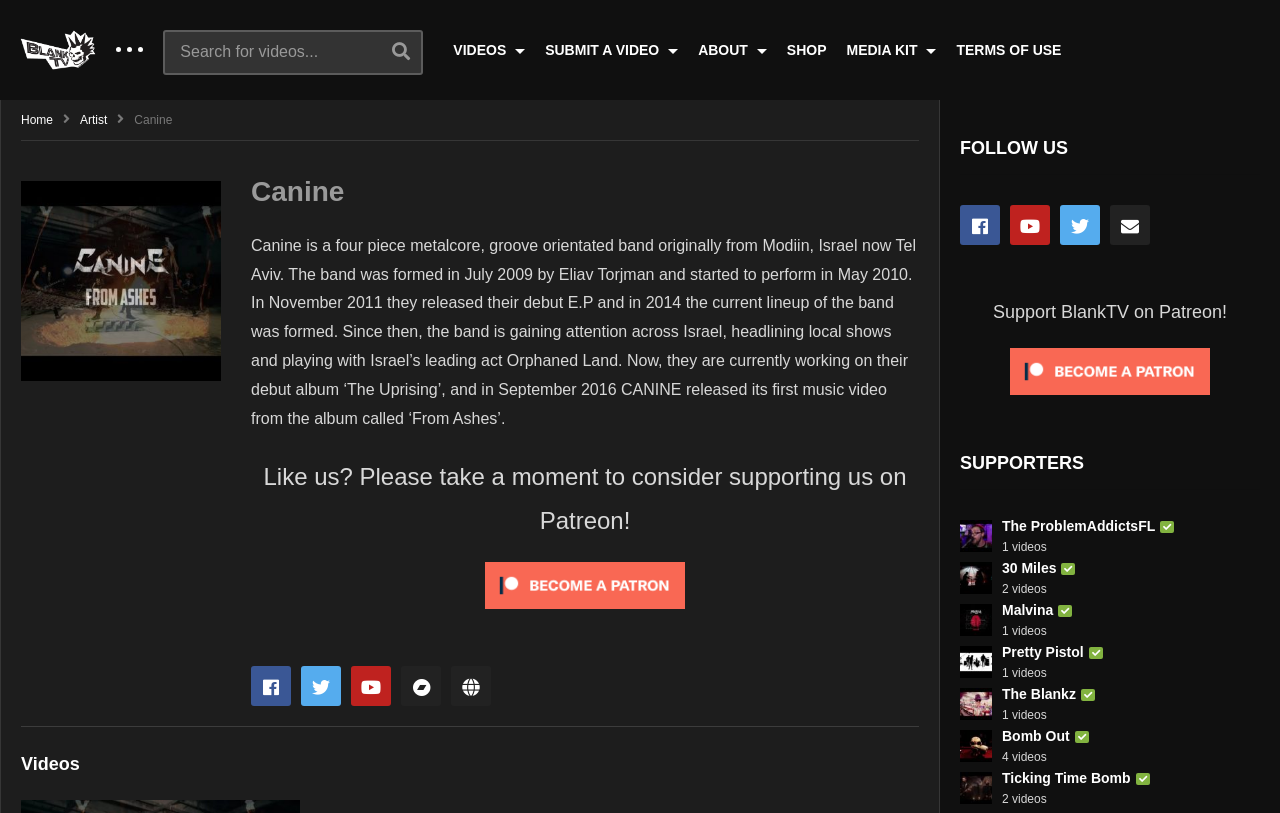Indicate the bounding box coordinates of the element that must be clicked to execute the instruction: "Watch Canine's music video". The coordinates should be given as four float numbers between 0 and 1, i.e., [left, top, right, bottom].

[0.016, 0.222, 0.173, 0.468]